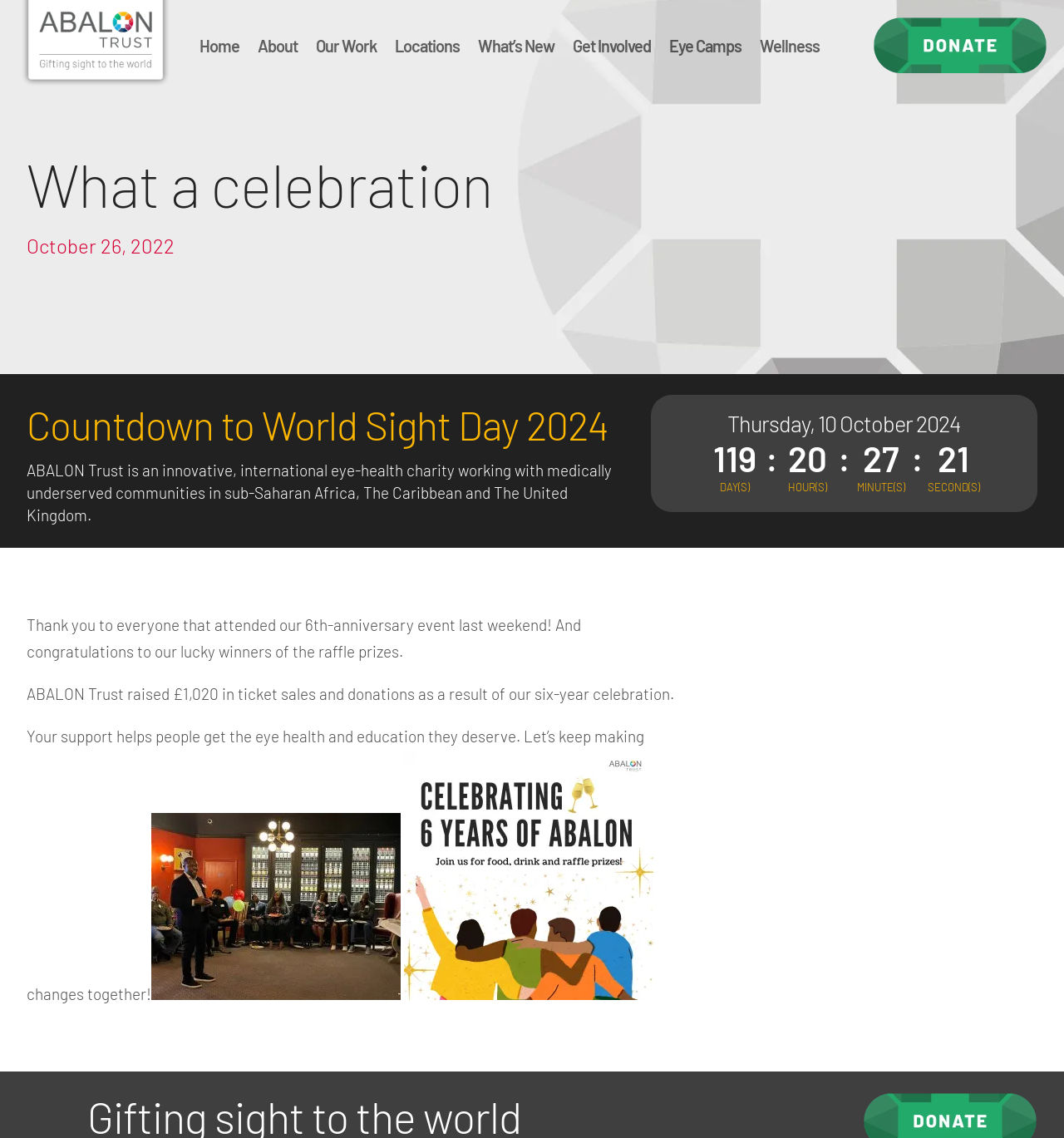Who is speaking in the image?
Please provide a comprehensive answer based on the details in the screenshot.

The image caption 'Adam Mapani, CEO, speaks to ABALON supporters' indicates that the person speaking in the image is Adam Mapani, the CEO of ABALON Trust.